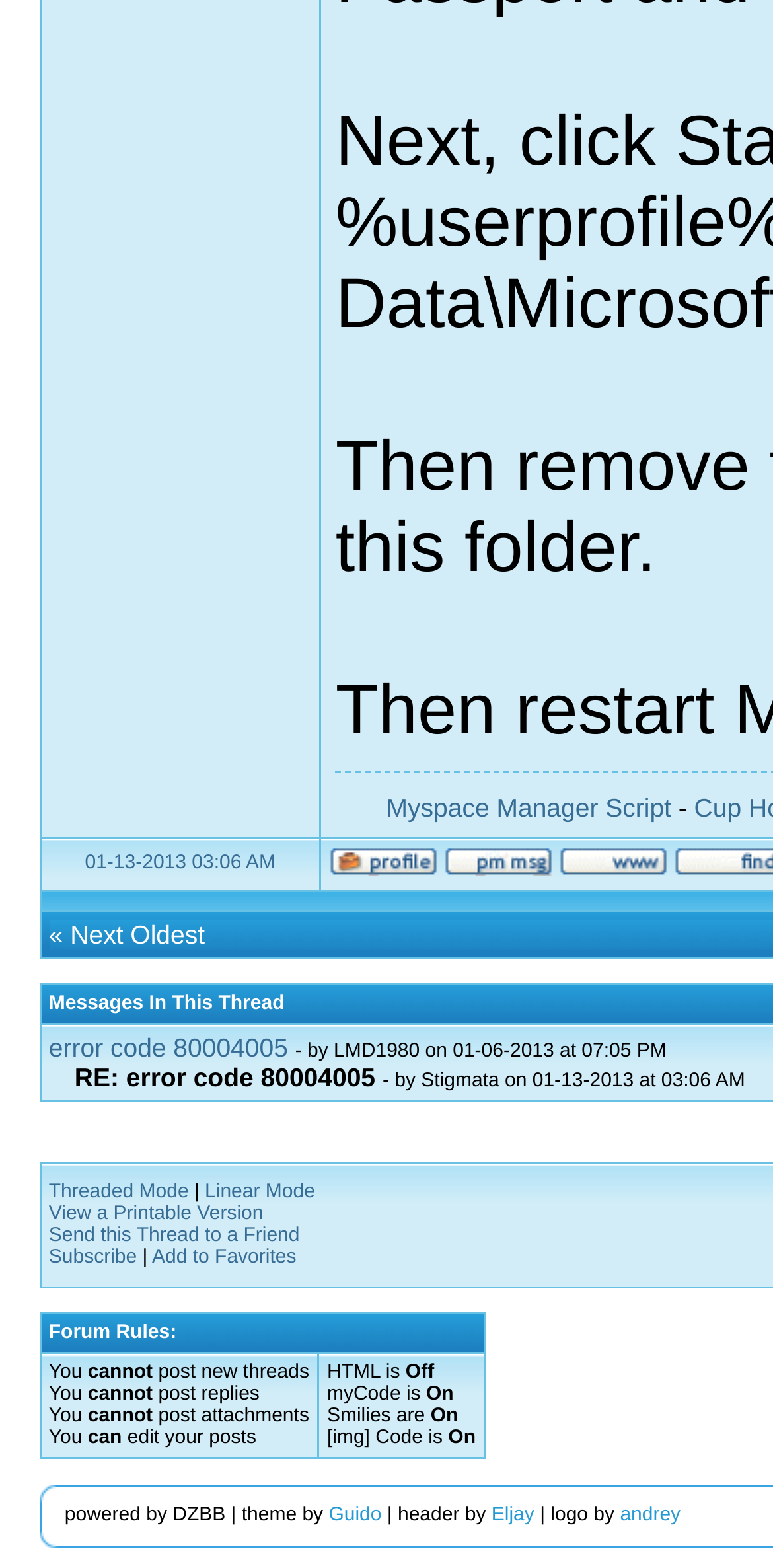What are the restrictions on the current user?
Provide a comprehensive and detailed answer to the question.

I found the restrictions on the current user by looking at the gridcell element with the text 'You cannot post new threads You cannot post replies You cannot post attachments You can edit your posts' which is located in the table element at the bottom of the webpage.